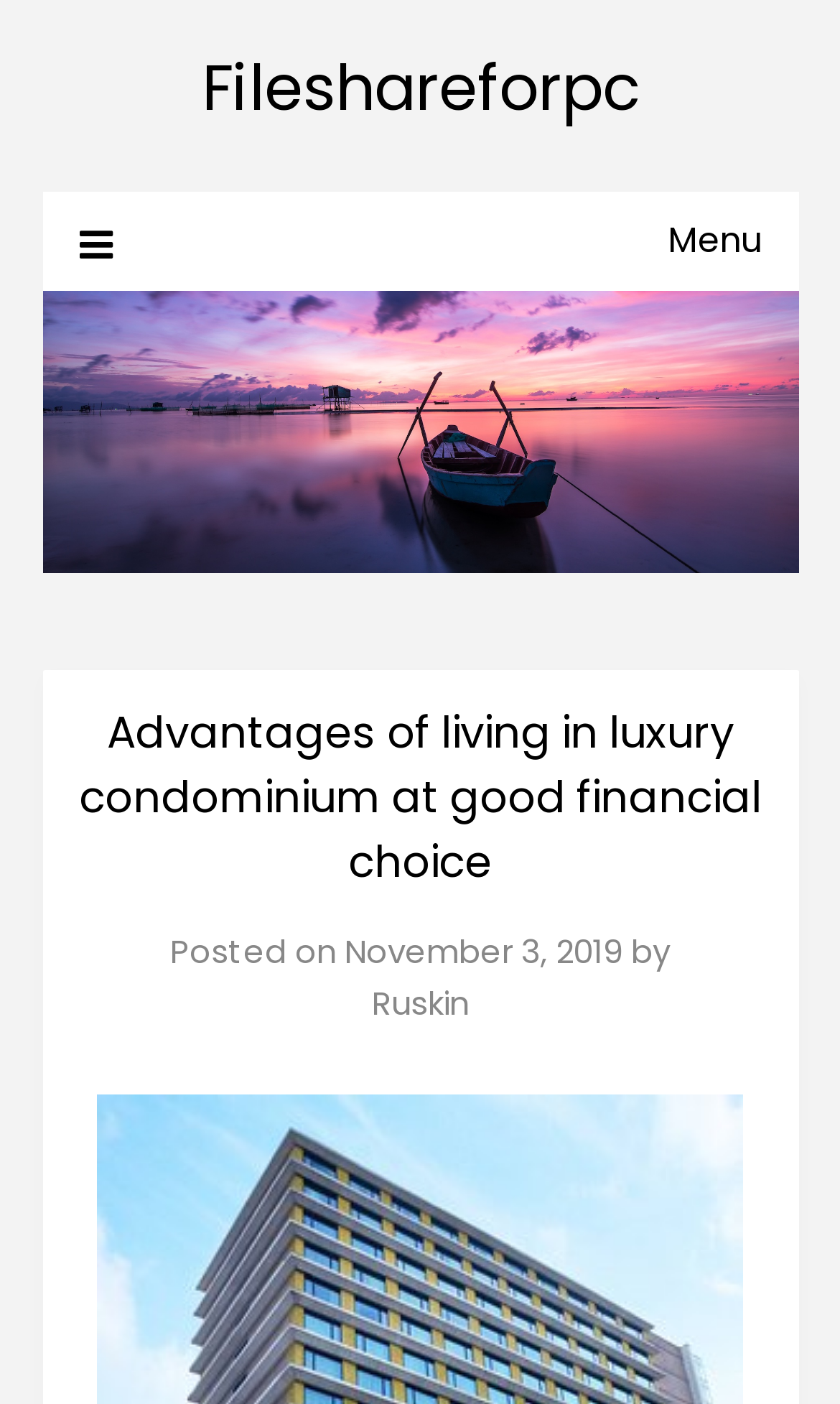What is the website about?
Based on the screenshot, provide a one-word or short-phrase response.

Luxury condominium